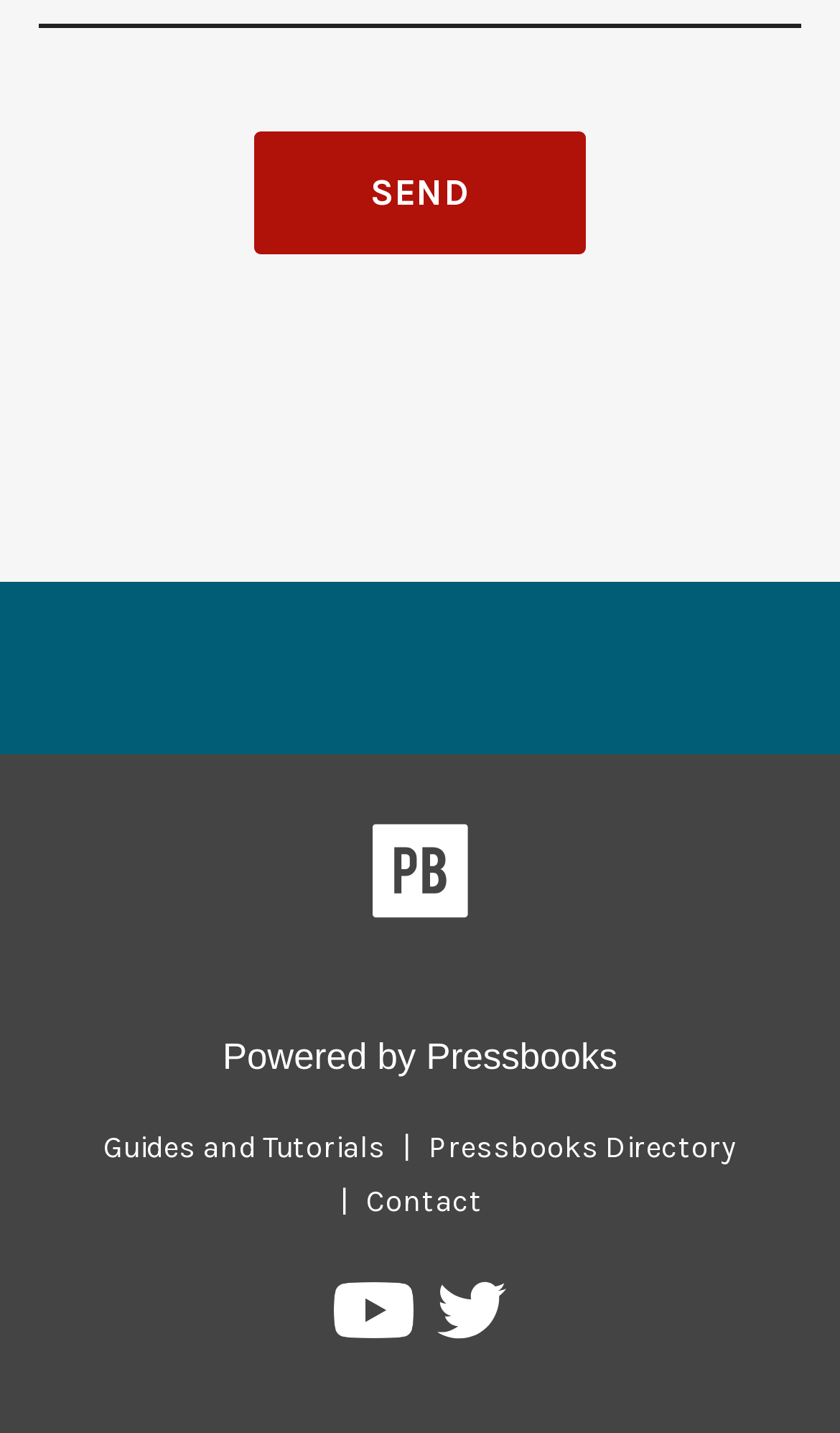Pinpoint the bounding box coordinates of the clickable element to carry out the following instruction: "Visit Pressbooks."

[0.442, 0.574, 0.558, 0.653]